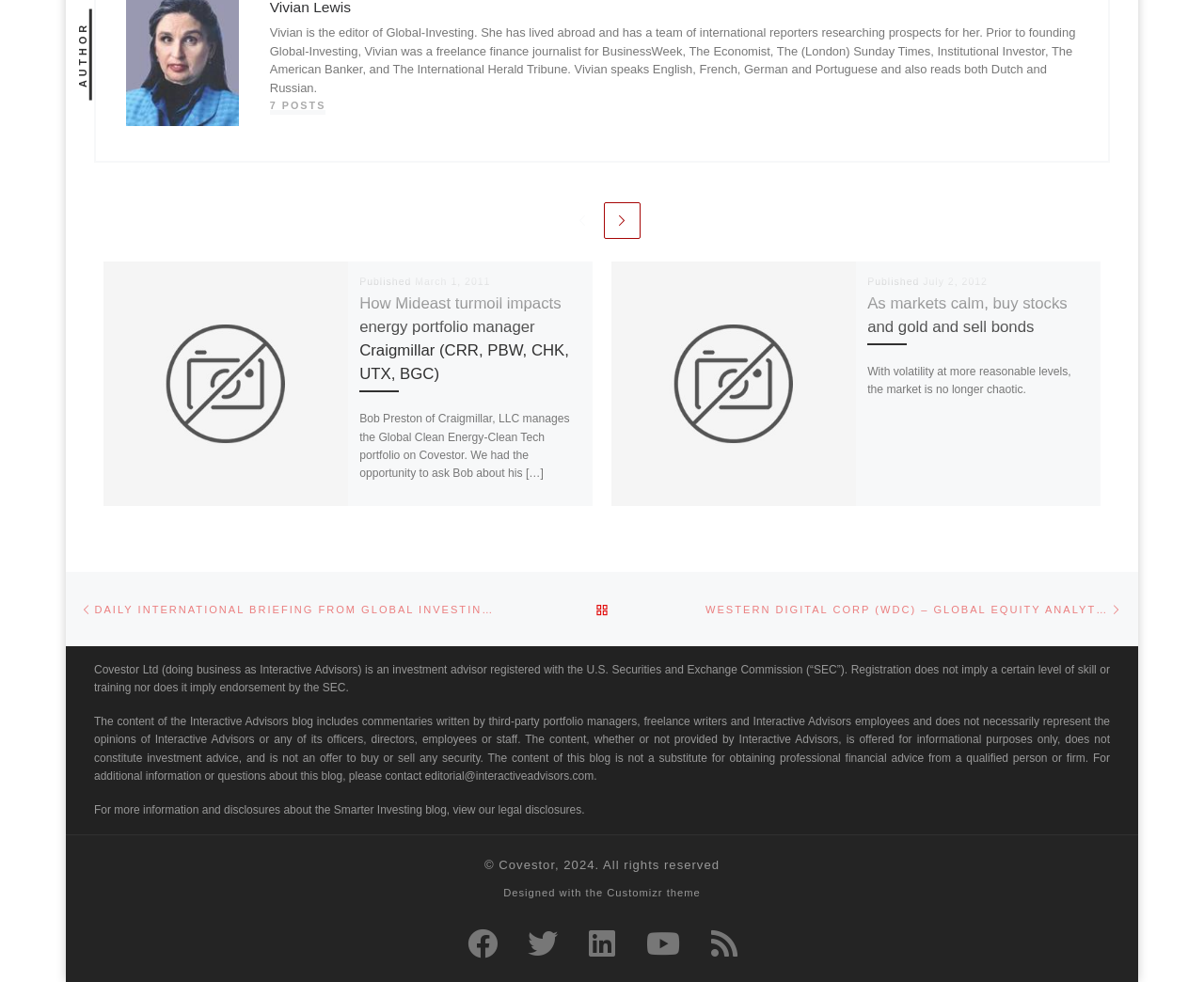Given the element description: "editorial@interactiveadvisors.com", predict the bounding box coordinates of the UI element it refers to, using four float numbers between 0 and 1, i.e., [left, top, right, bottom].

[0.353, 0.784, 0.493, 0.797]